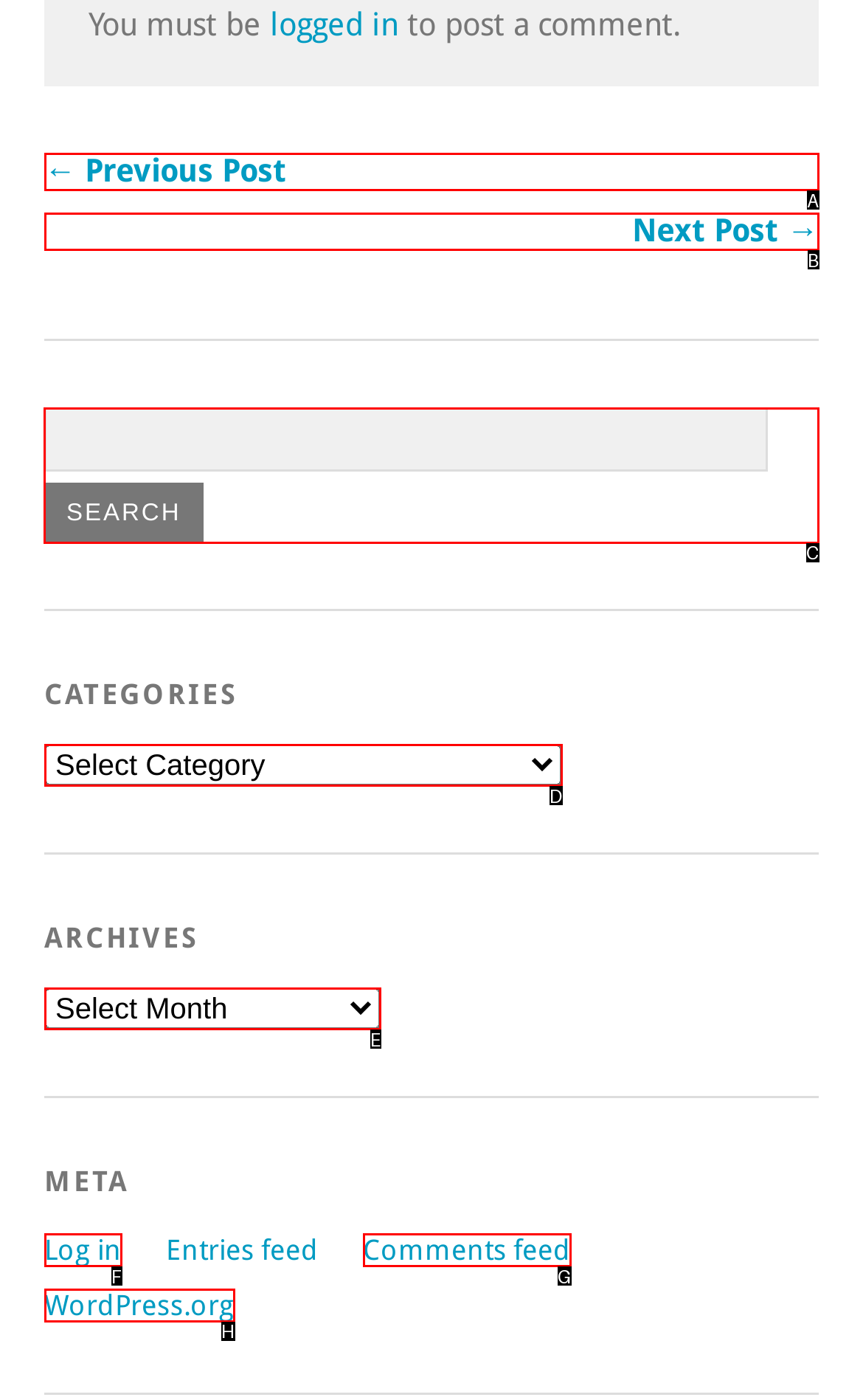Specify the letter of the UI element that should be clicked to achieve the following: search for something
Provide the corresponding letter from the choices given.

C